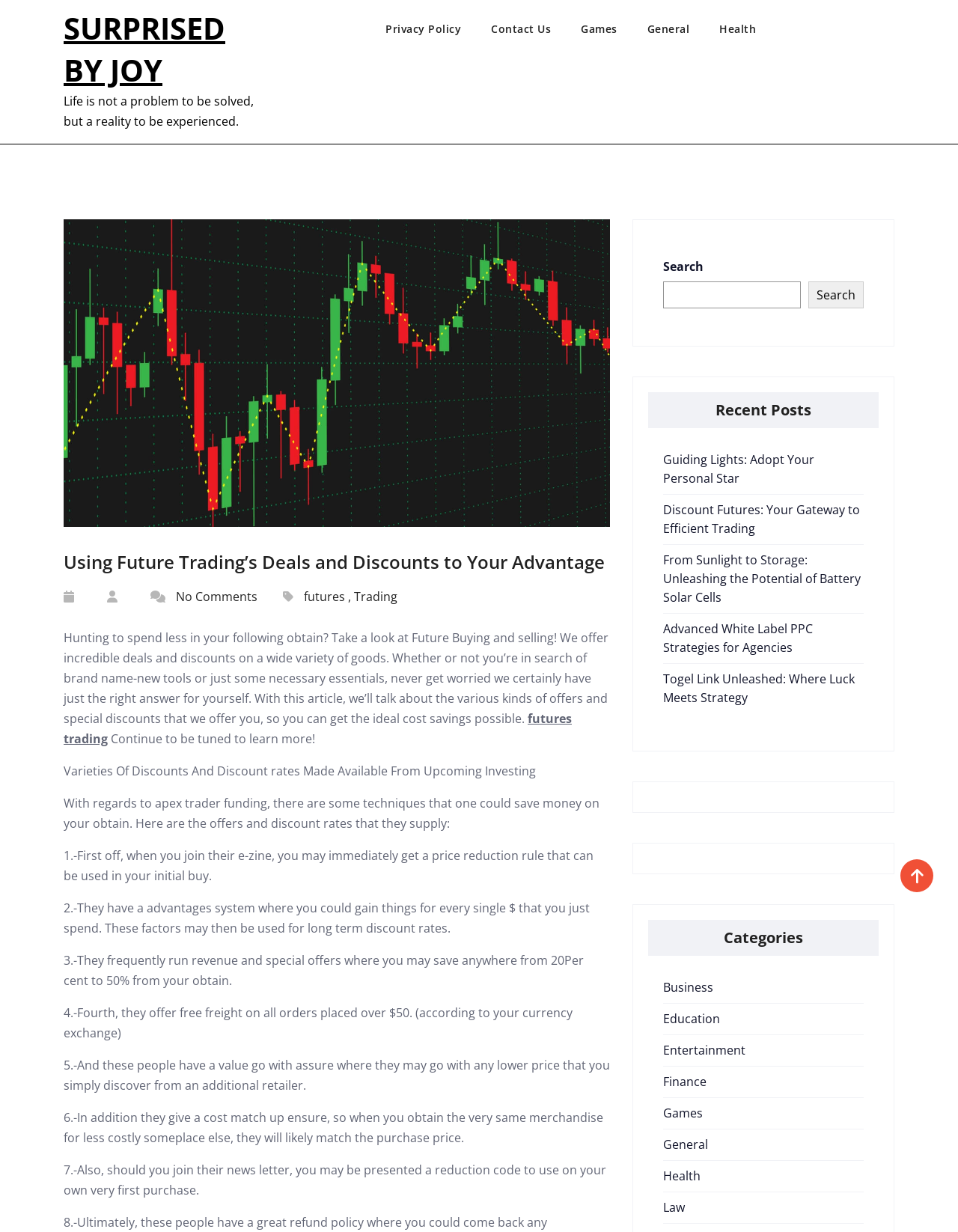Please identify the bounding box coordinates of the area that needs to be clicked to fulfill the following instruction: "Search for something."

[0.677, 0.191, 0.917, 0.269]